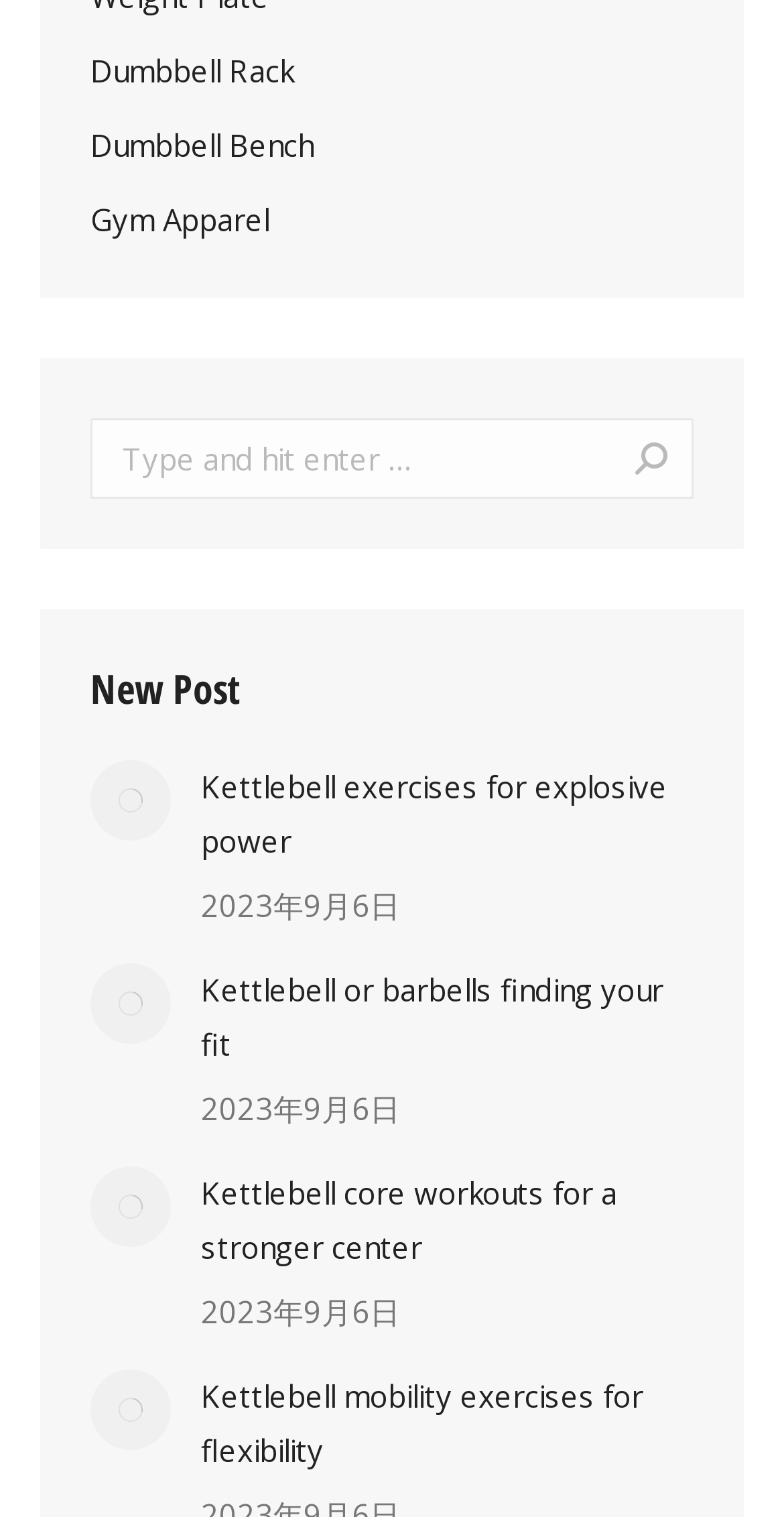Use a single word or phrase to answer the question: How many links are in the top navigation menu?

3